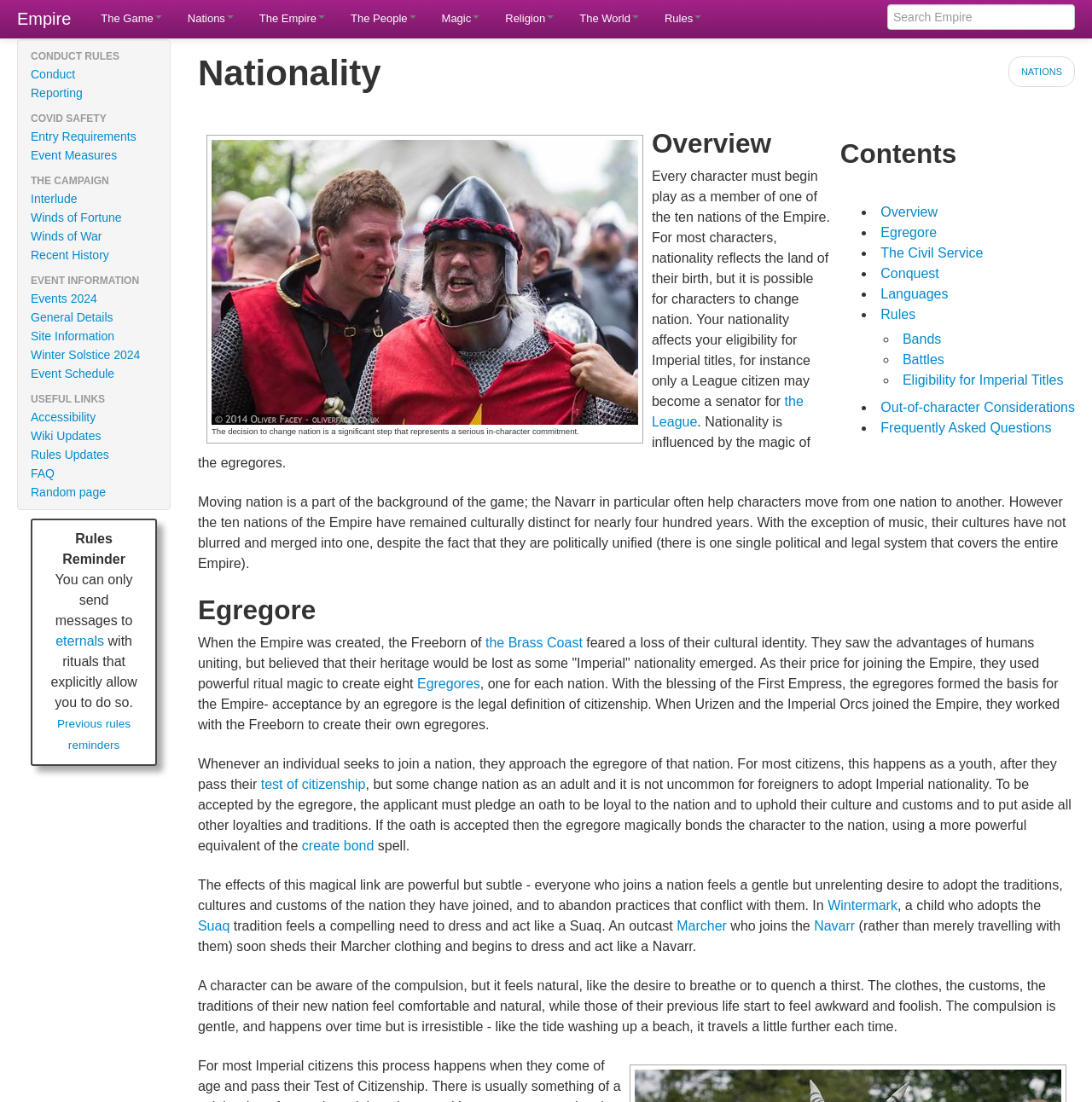What is the name of the nation that the Dawnish House Orzel used to be part of?
Give a thorough and detailed response to the question.

The answer can be found by looking at the text associated with the image of the Dawnish House Orzel, which states that they 'were once Varushkan before following a new path'.